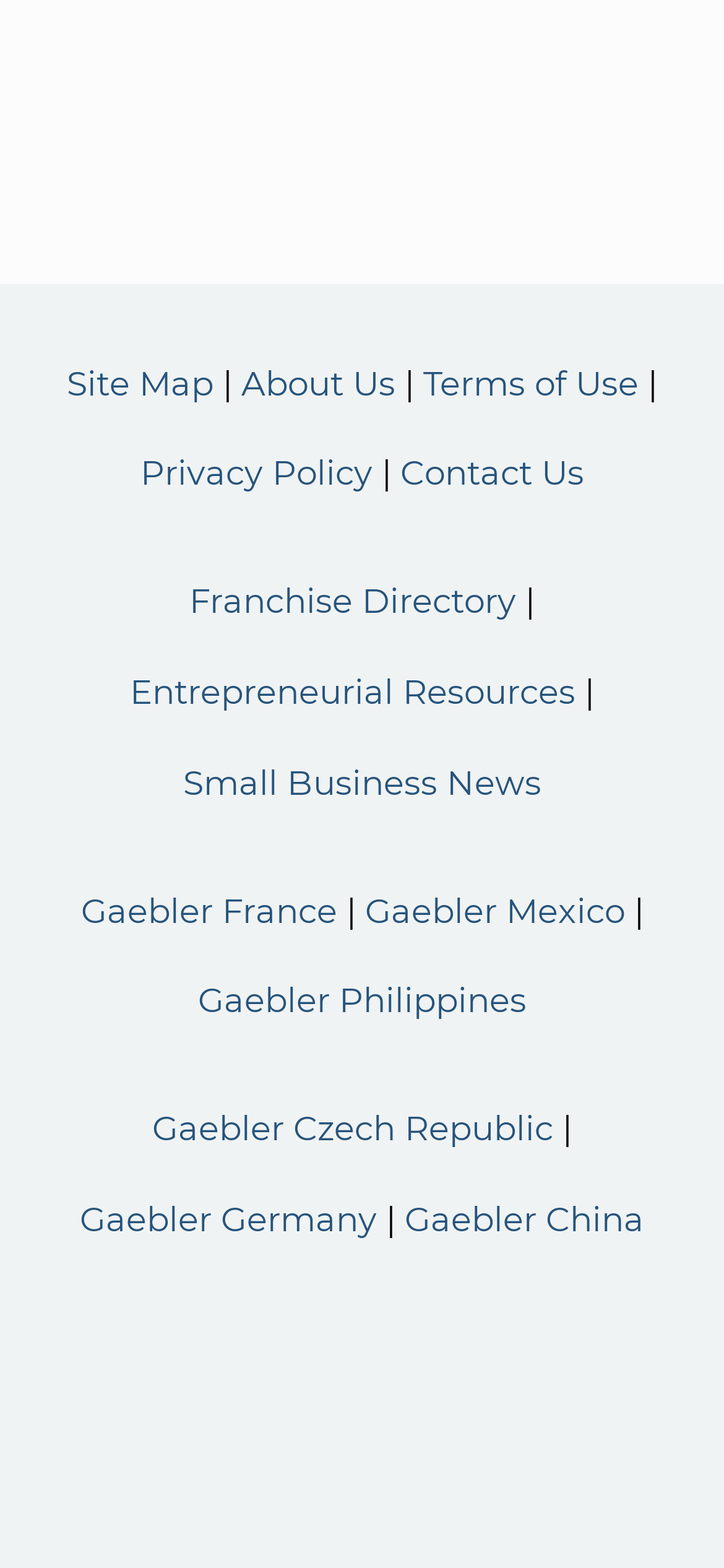Could you specify the bounding box coordinates for the clickable section to complete the following instruction: "Learn about the terms of use"?

[0.585, 0.232, 0.882, 0.258]